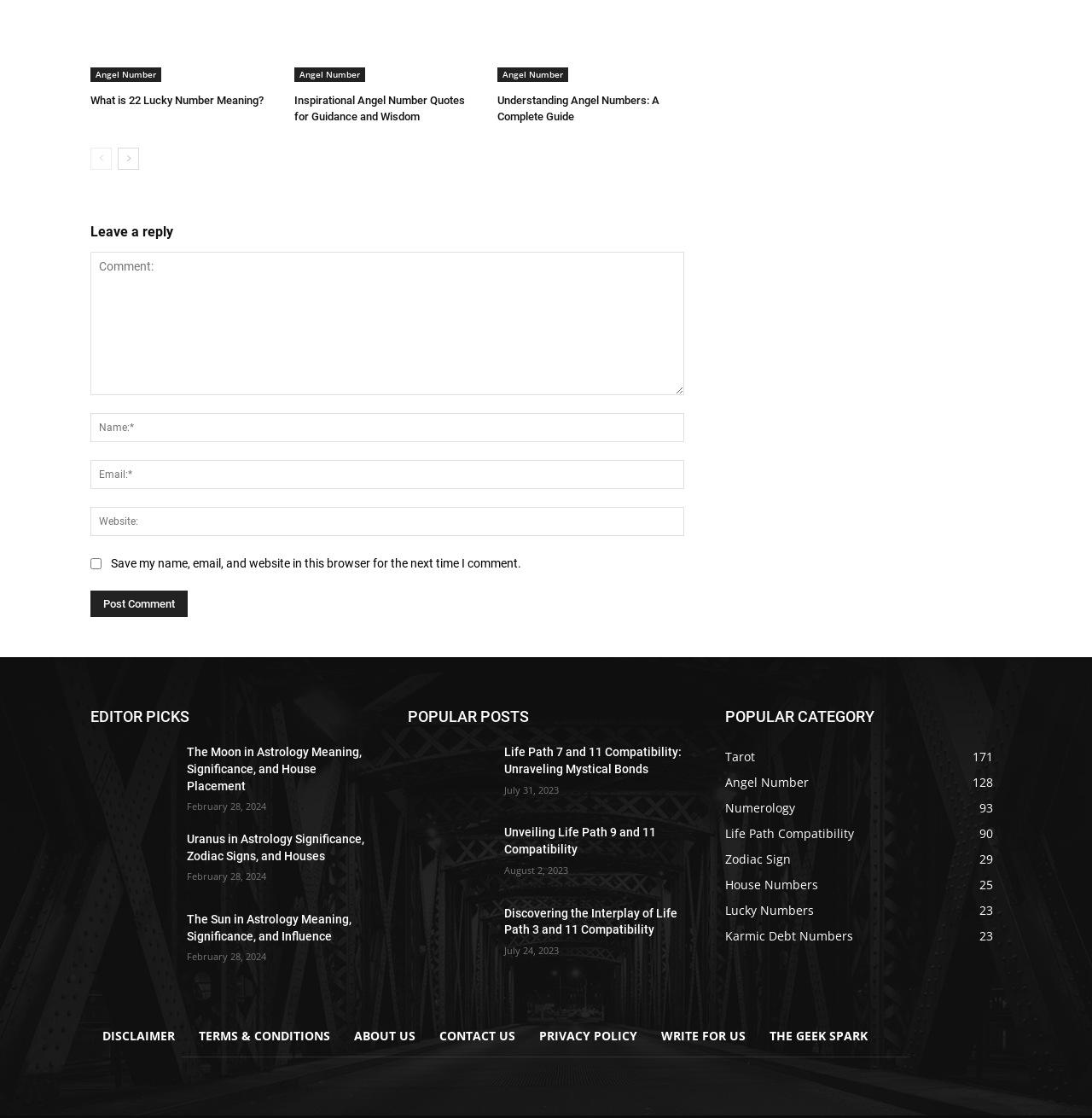Determine the bounding box coordinates of the element's region needed to click to follow the instruction: "Go to the next page". Provide these coordinates as four float numbers between 0 and 1, formatted as [left, top, right, bottom].

[0.108, 0.131, 0.127, 0.151]